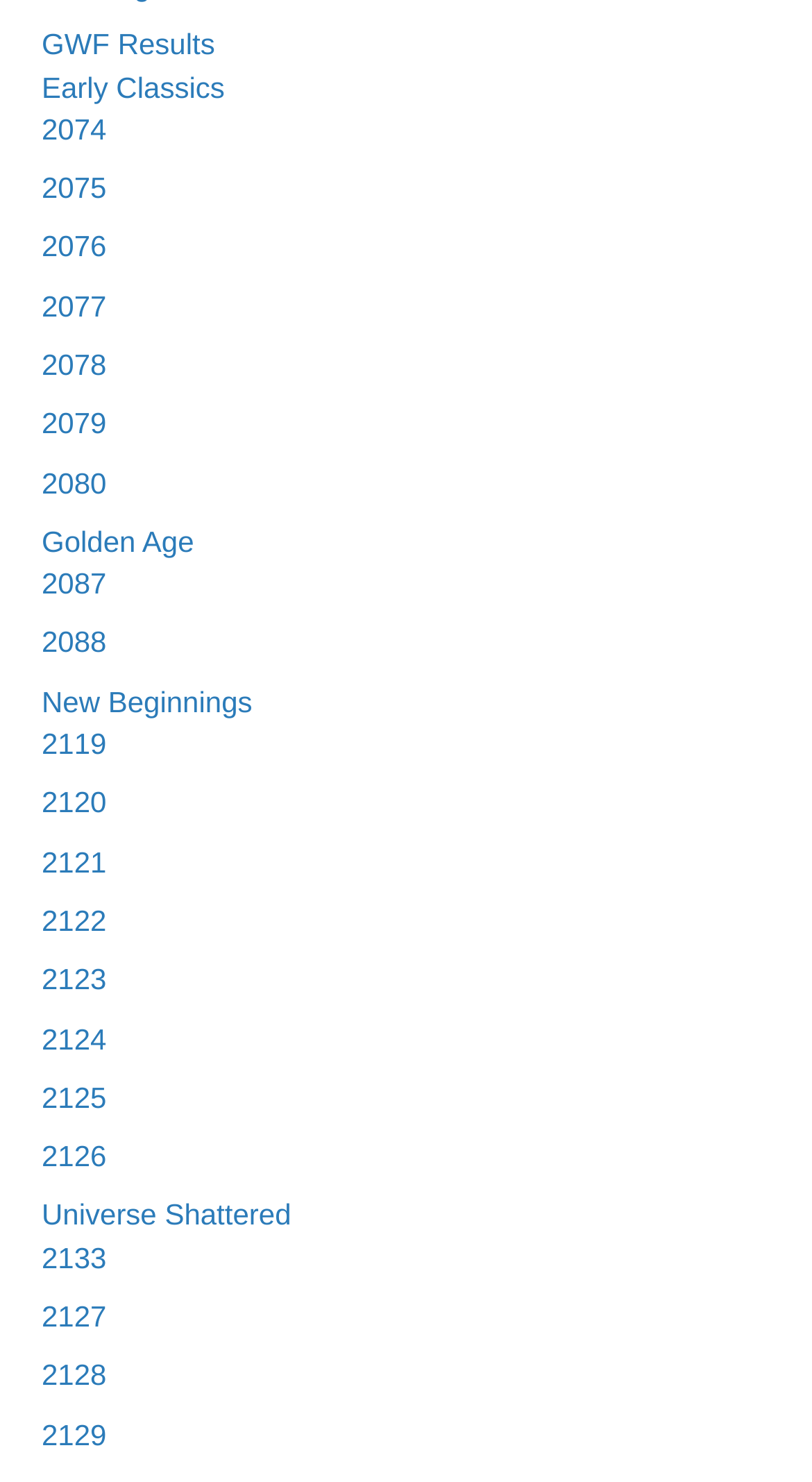How many links are there in the 'Golden Age' section?
Look at the image and answer with only one word or phrase.

1